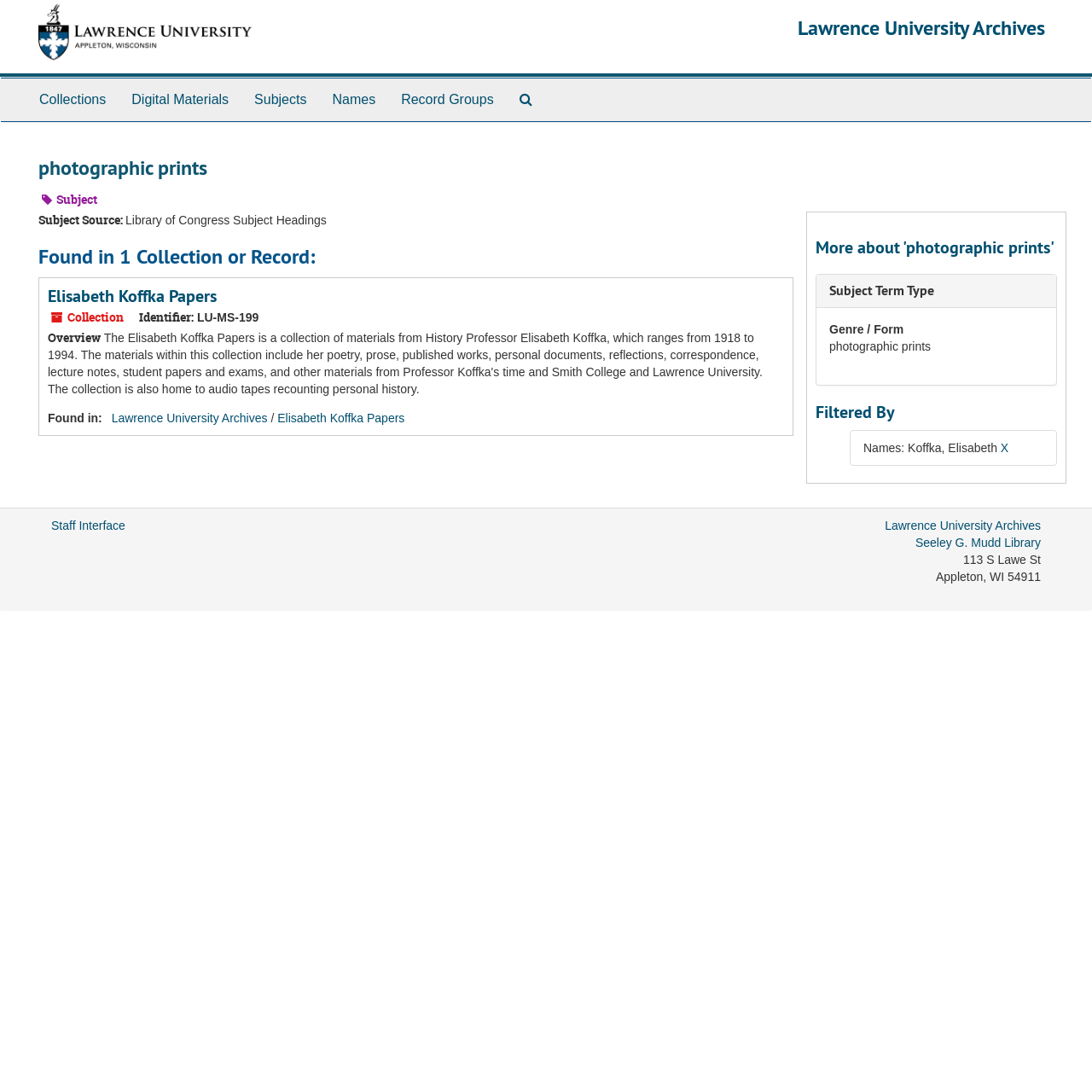Specify the bounding box coordinates of the area to click in order to execute this command: 'go to Seeley G. Mudd Library'. The coordinates should consist of four float numbers ranging from 0 to 1, and should be formatted as [left, top, right, bottom].

[0.838, 0.491, 0.953, 0.503]